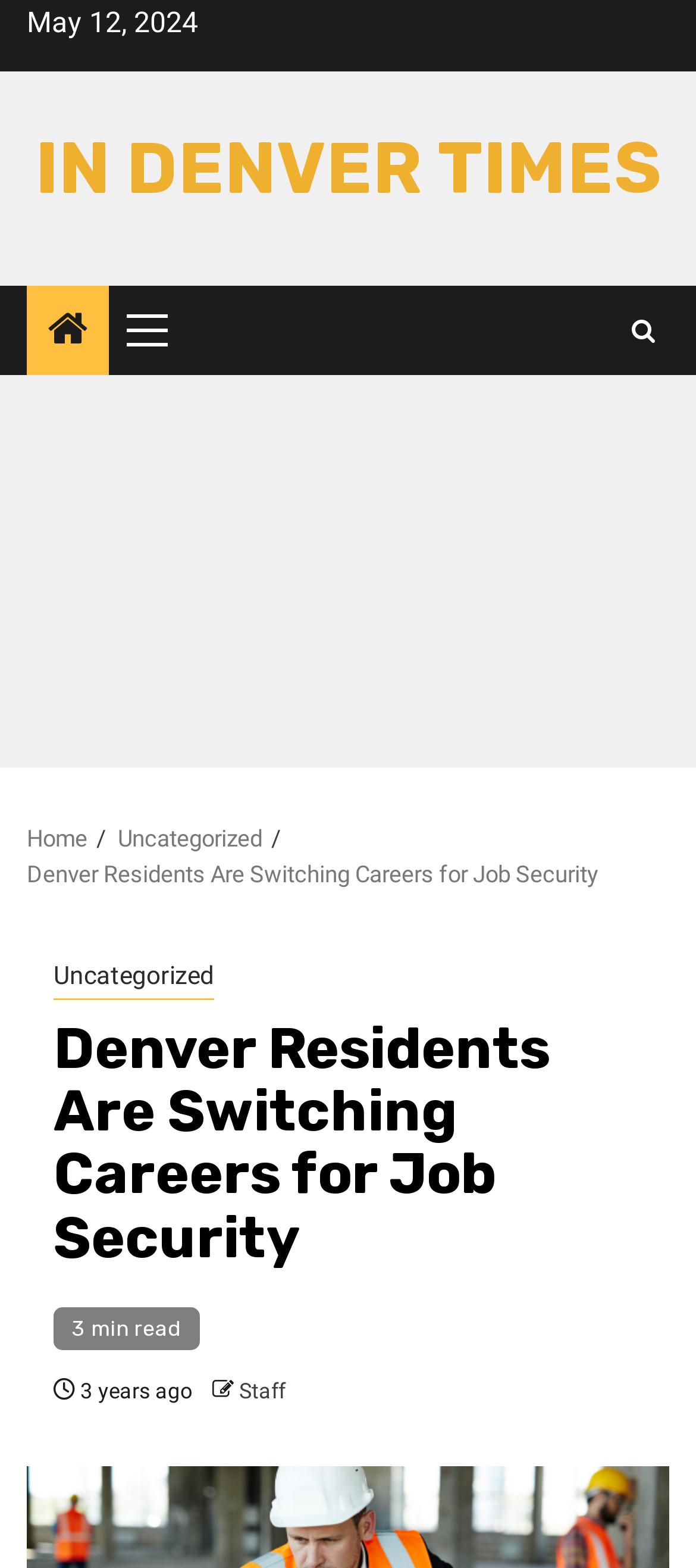What is the main heading of this webpage? Please extract and provide it.

Denver Residents Are Switching Careers for Job Security